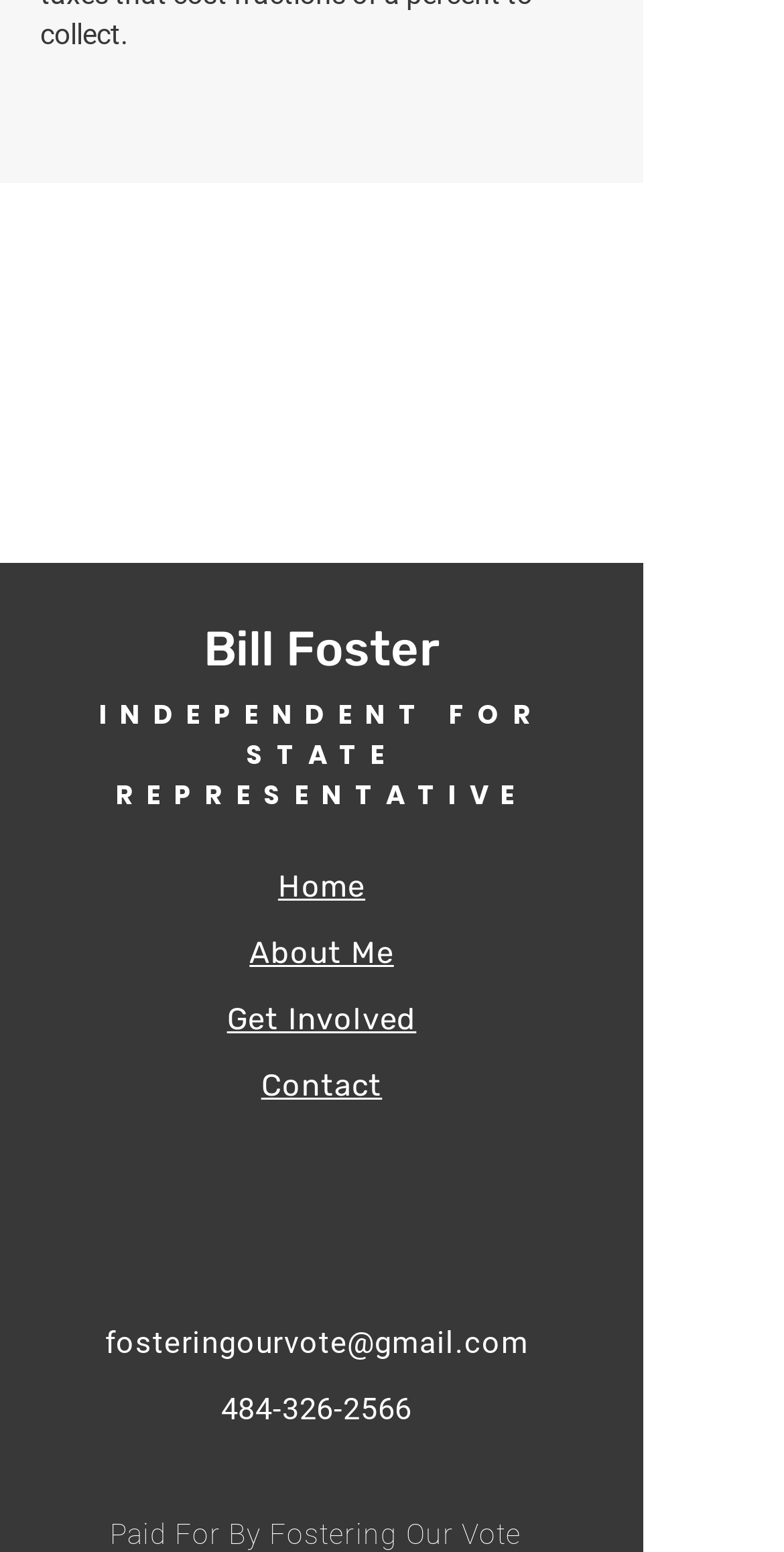Please find the bounding box for the UI component described as follows: "fosteringourvote@gmail.com".

[0.134, 0.853, 0.674, 0.877]